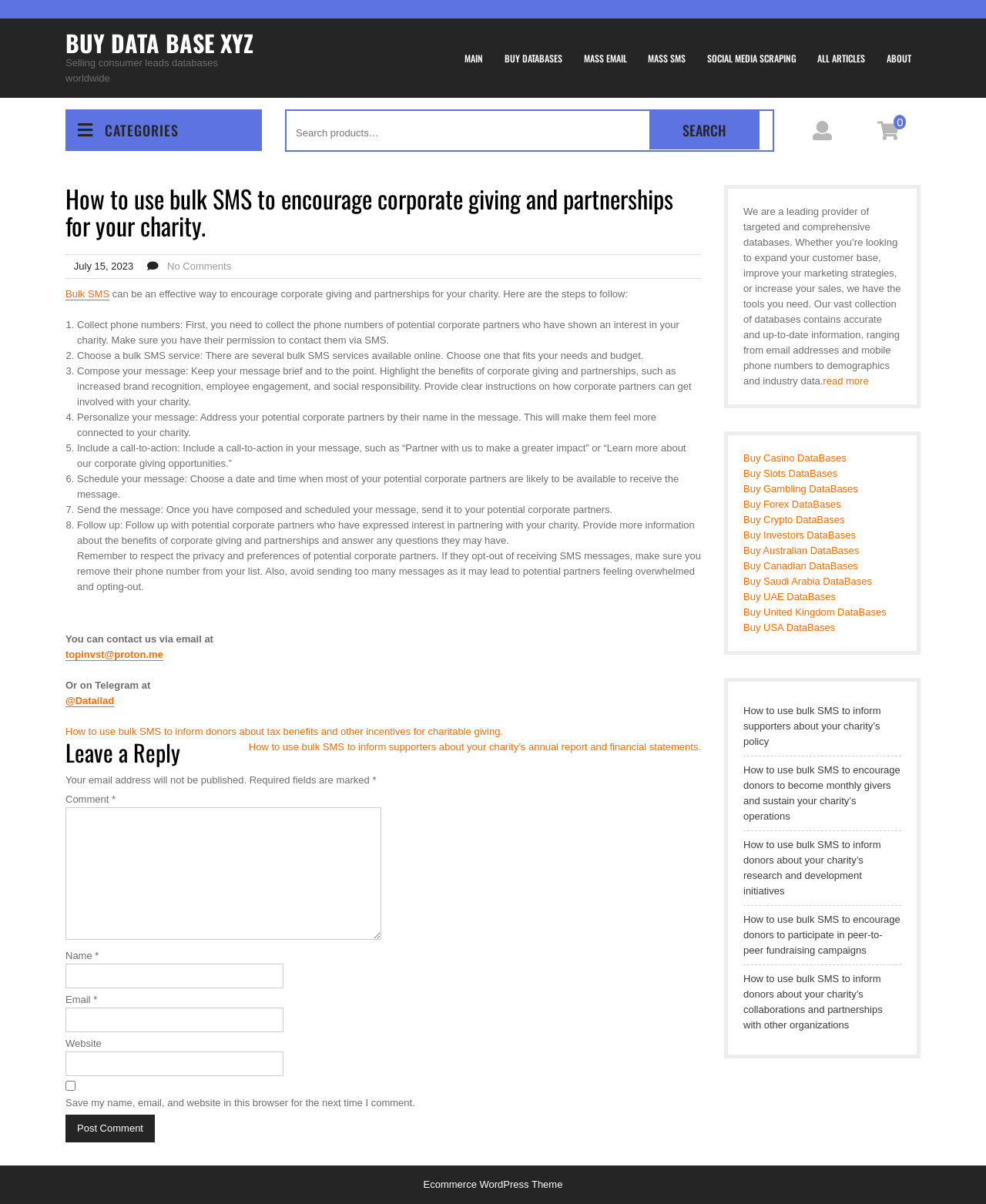How many steps are provided to use bulk SMS for charities?
Based on the screenshot, provide your answer in one word or phrase.

8